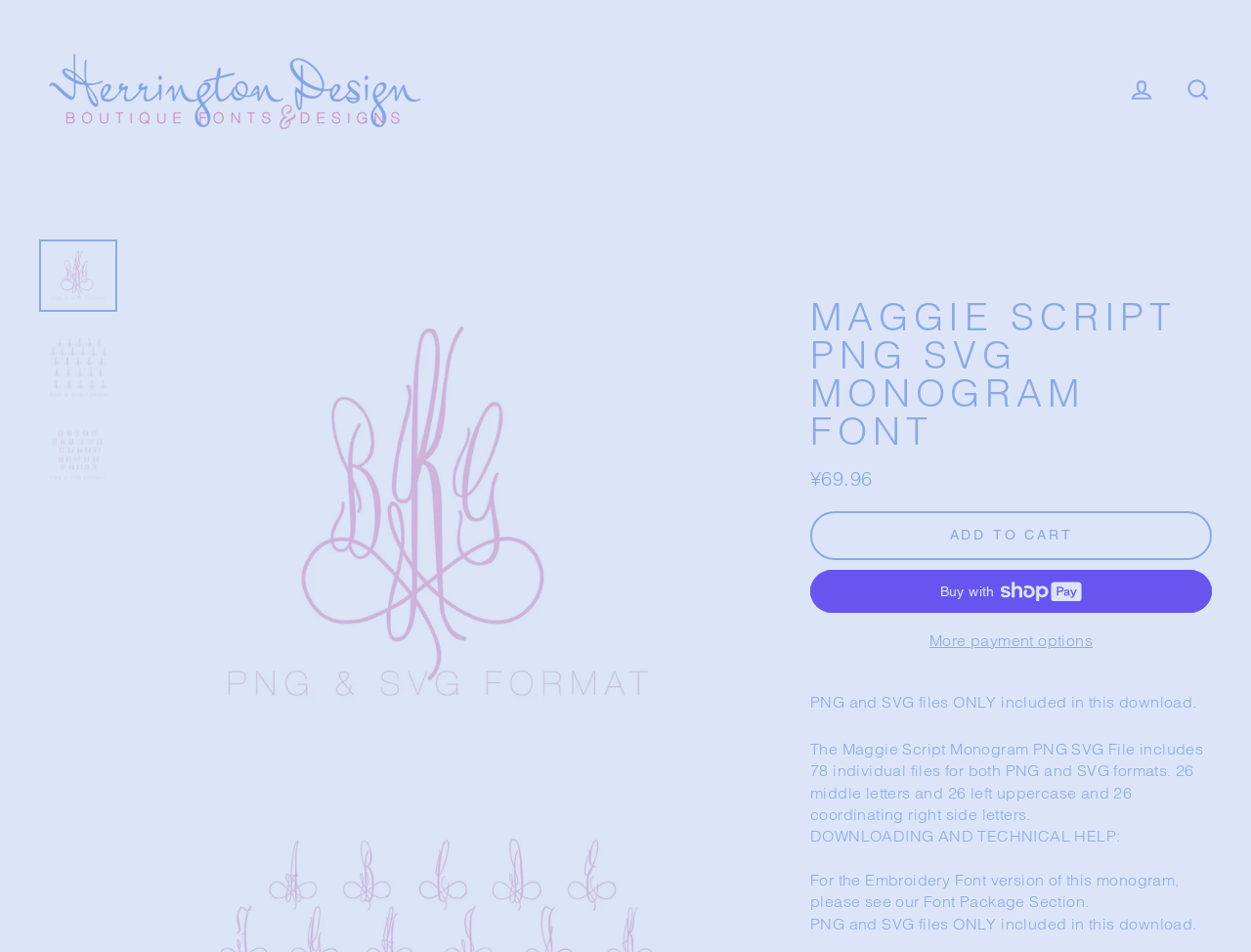From the webpage screenshot, predict the bounding box of the UI element that matches this description: "More payment options".

[0.648, 0.66, 0.969, 0.685]